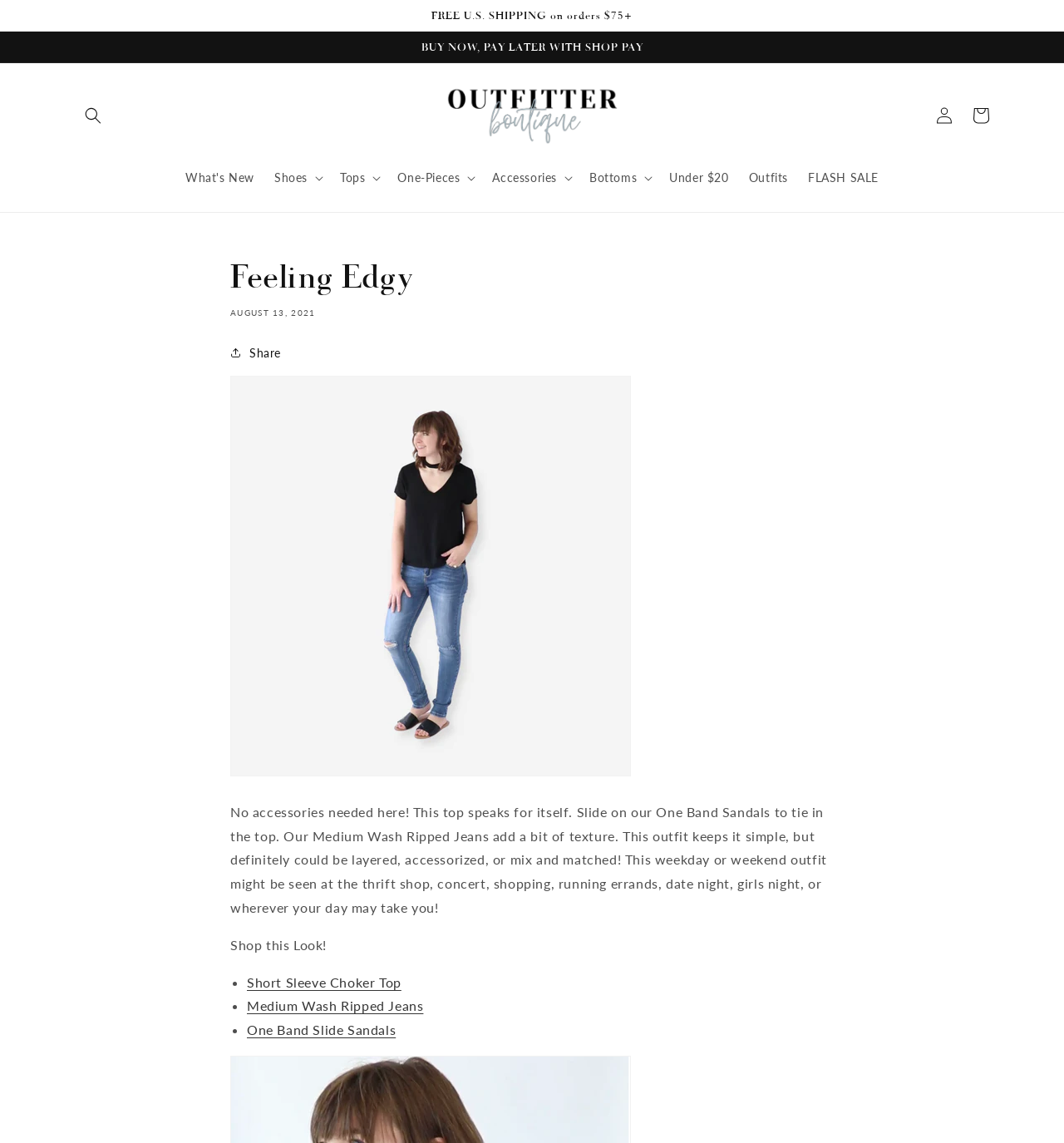What is the wash type of the ripped jeans?
Ensure your answer is thorough and detailed.

The wash type of the ripped jeans can be found in the product description section of the webpage, where it is listed as one of the items in the outfit being described.